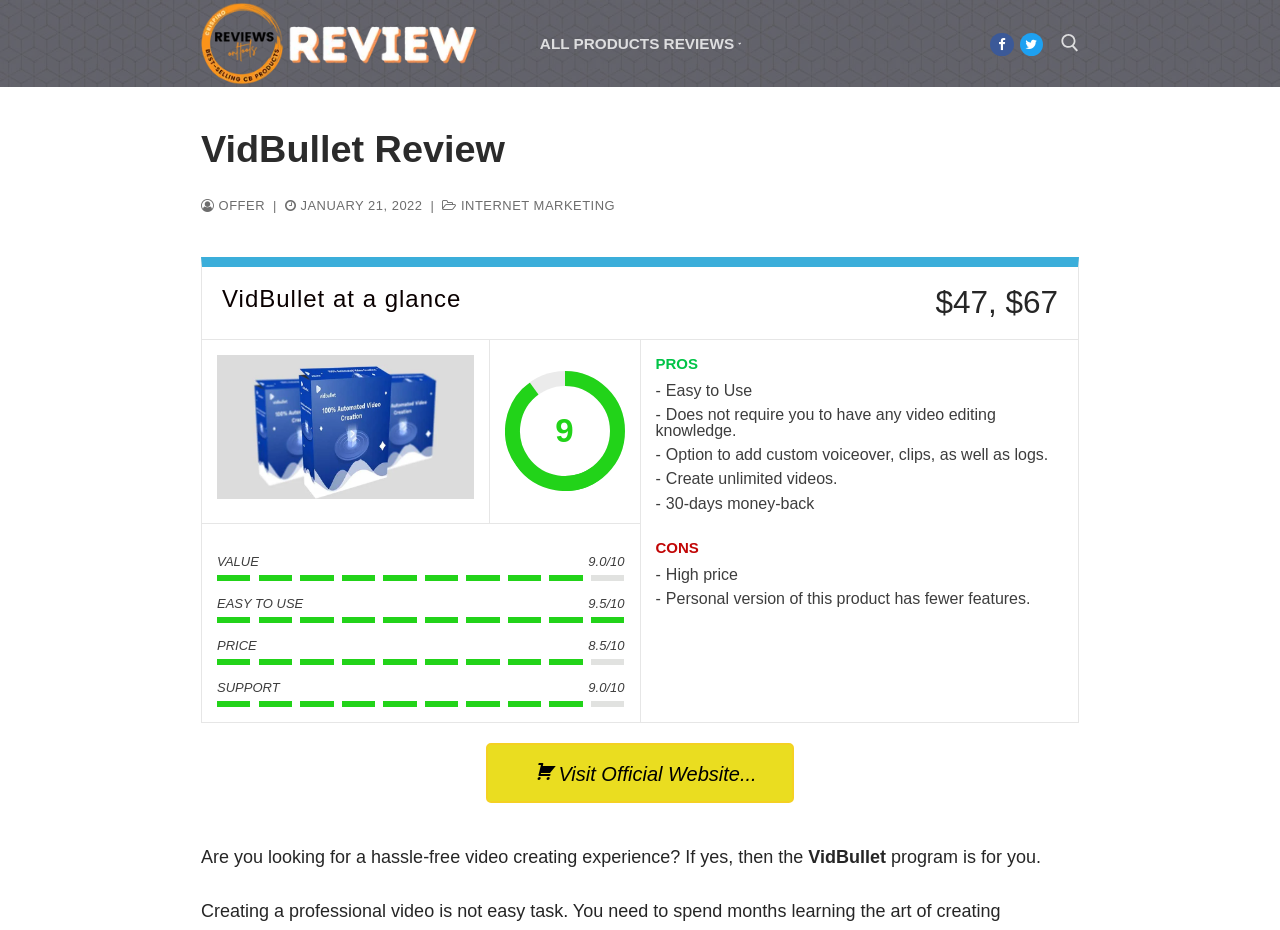Use a single word or phrase to answer the question: What is the name of the product being reviewed?

VidBullet